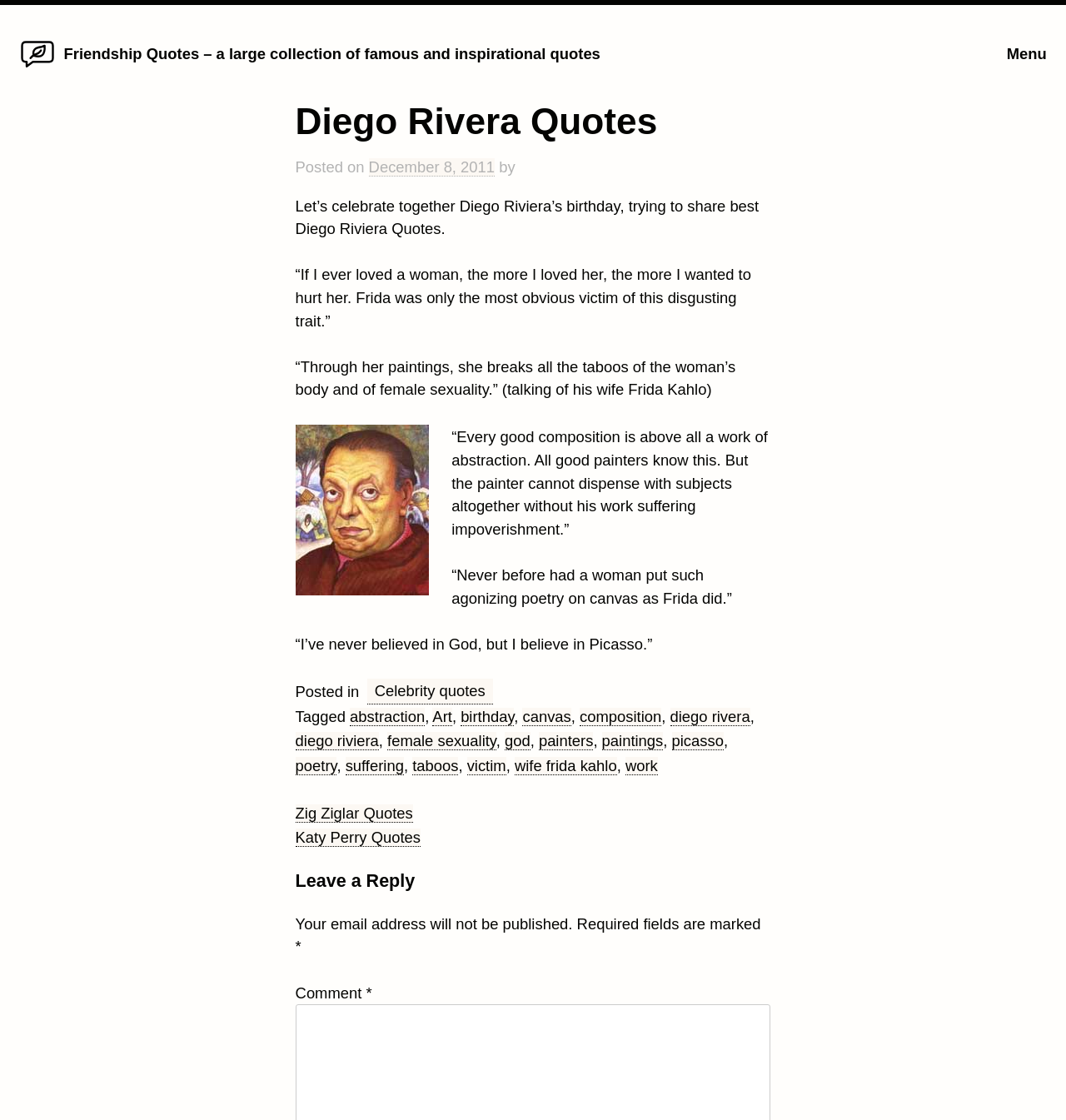Please find and report the bounding box coordinates of the element to click in order to perform the following action: "Click the 'Susty WP logo Home' link". The coordinates should be expressed as four float numbers between 0 and 1, in the format [left, top, right, bottom].

[0.018, 0.052, 0.053, 0.068]